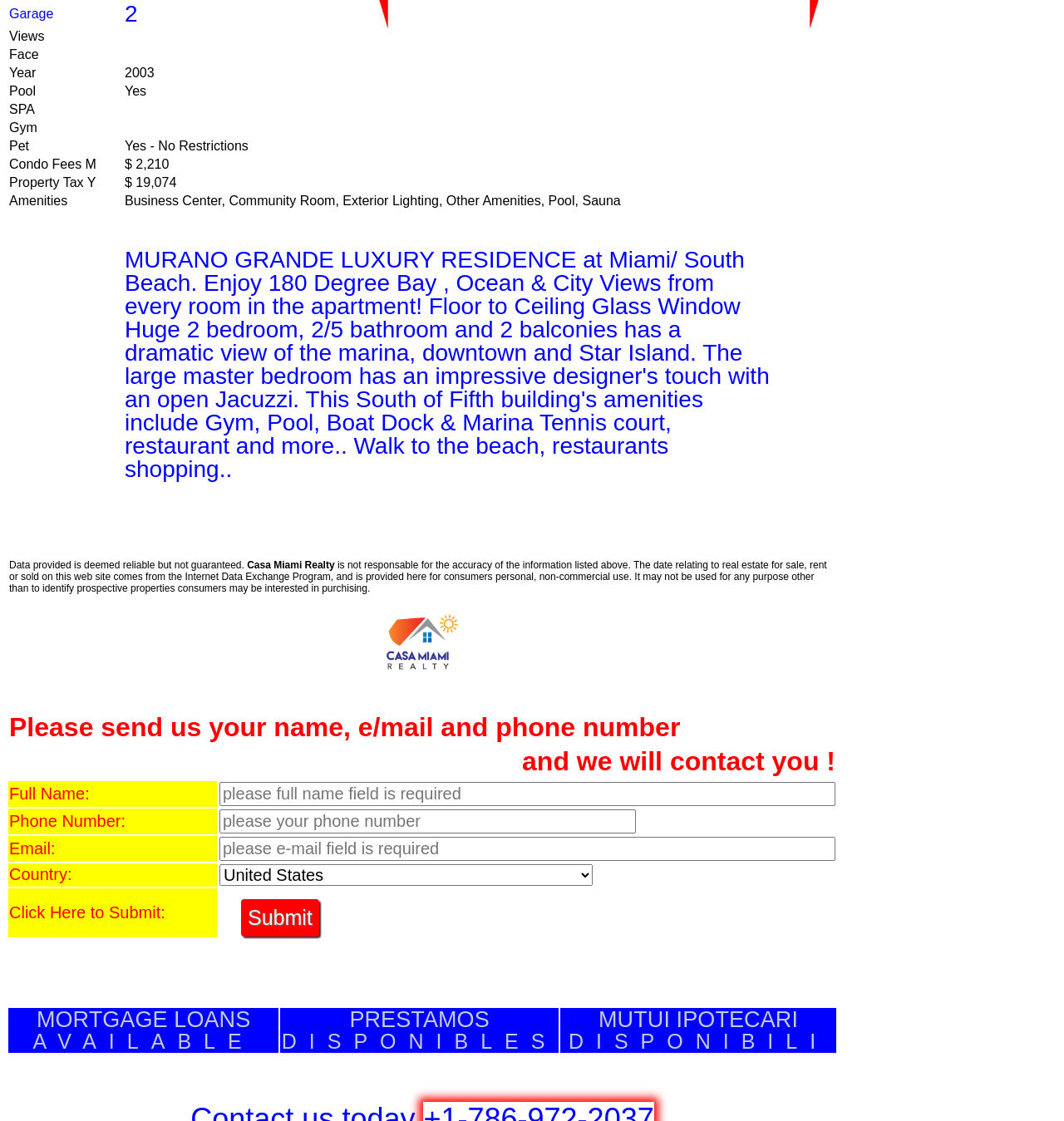Locate the bounding box coordinates of the UI element described by: "name="button" value="Submit"". Provide the coordinates as four float numbers between 0 and 1, formatted as [left, top, right, bottom].

[0.227, 0.802, 0.3, 0.835]